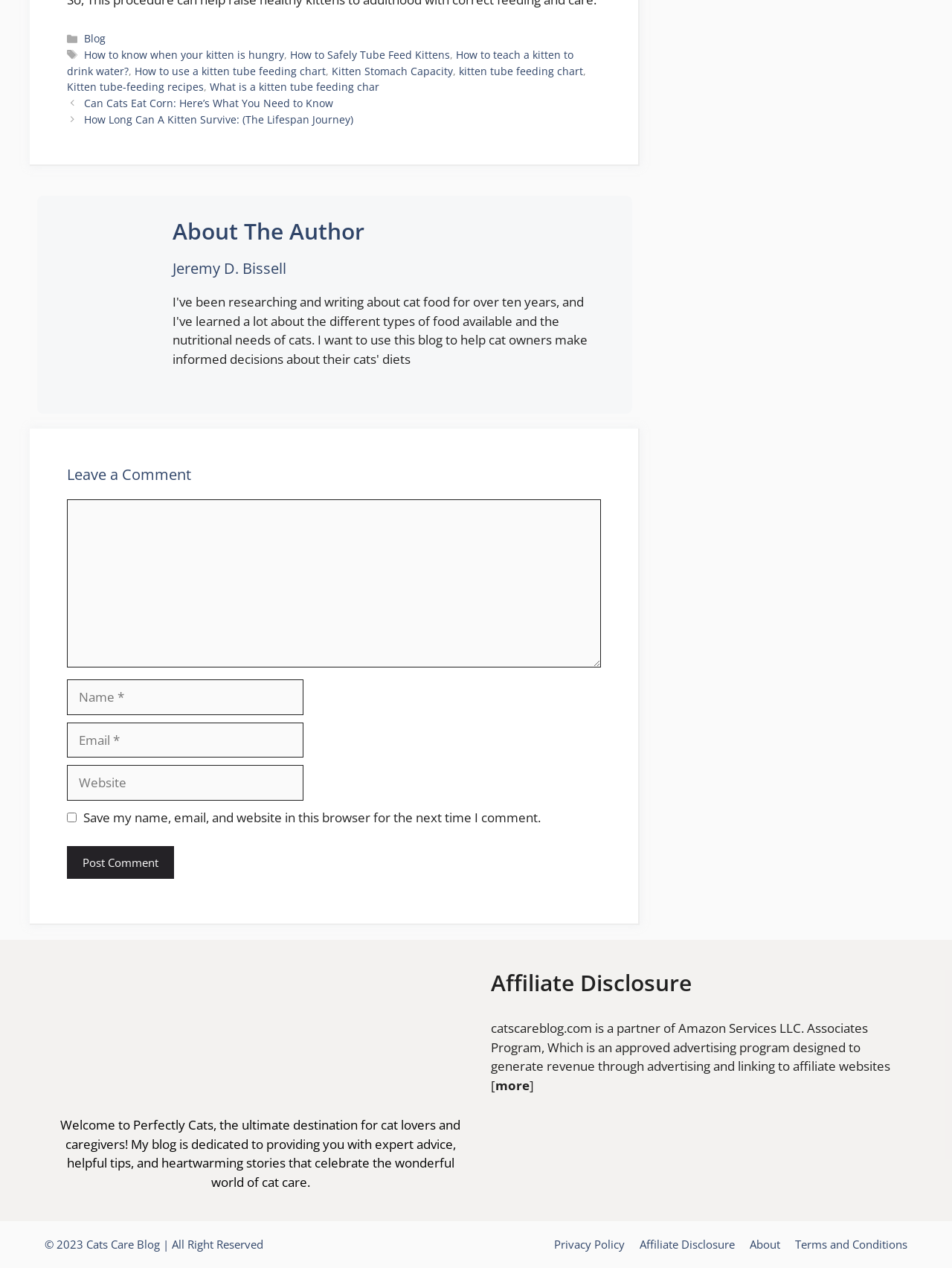Identify the bounding box coordinates for the element you need to click to achieve the following task: "Enter your name in the input field". Provide the bounding box coordinates as four float numbers between 0 and 1, in the form [left, top, right, bottom].

[0.07, 0.536, 0.319, 0.564]